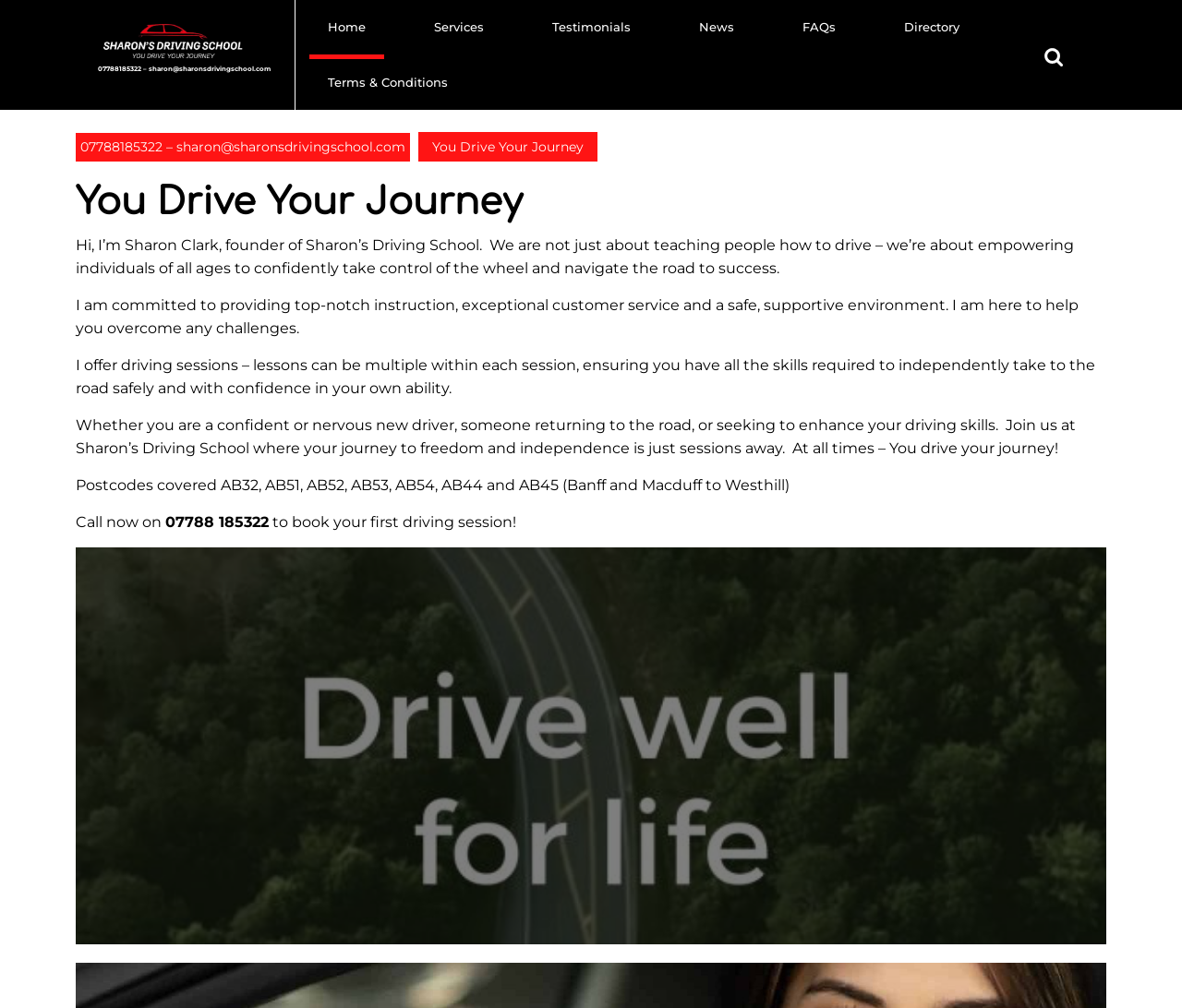Pinpoint the bounding box coordinates of the clickable element needed to complete the instruction: "Visit the 'Services' page". The coordinates should be provided as four float numbers between 0 and 1: [left, top, right, bottom].

[0.352, 0.0, 0.425, 0.054]